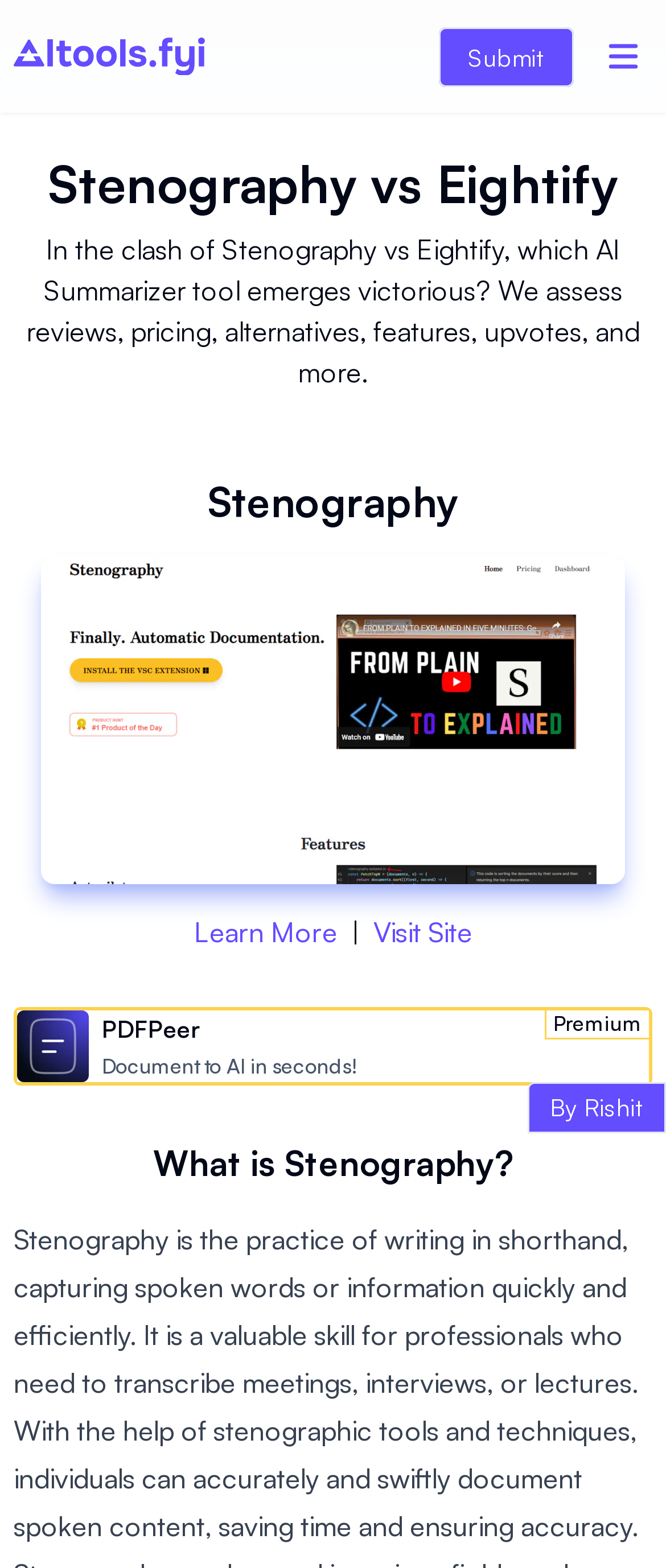What is the name of the second AI tool?
Please provide a comprehensive answer based on the information in the image.

By analyzing the webpage structure, I found a heading element with the text 'Eightify', which indicates that it is the name of the second AI tool being compared.